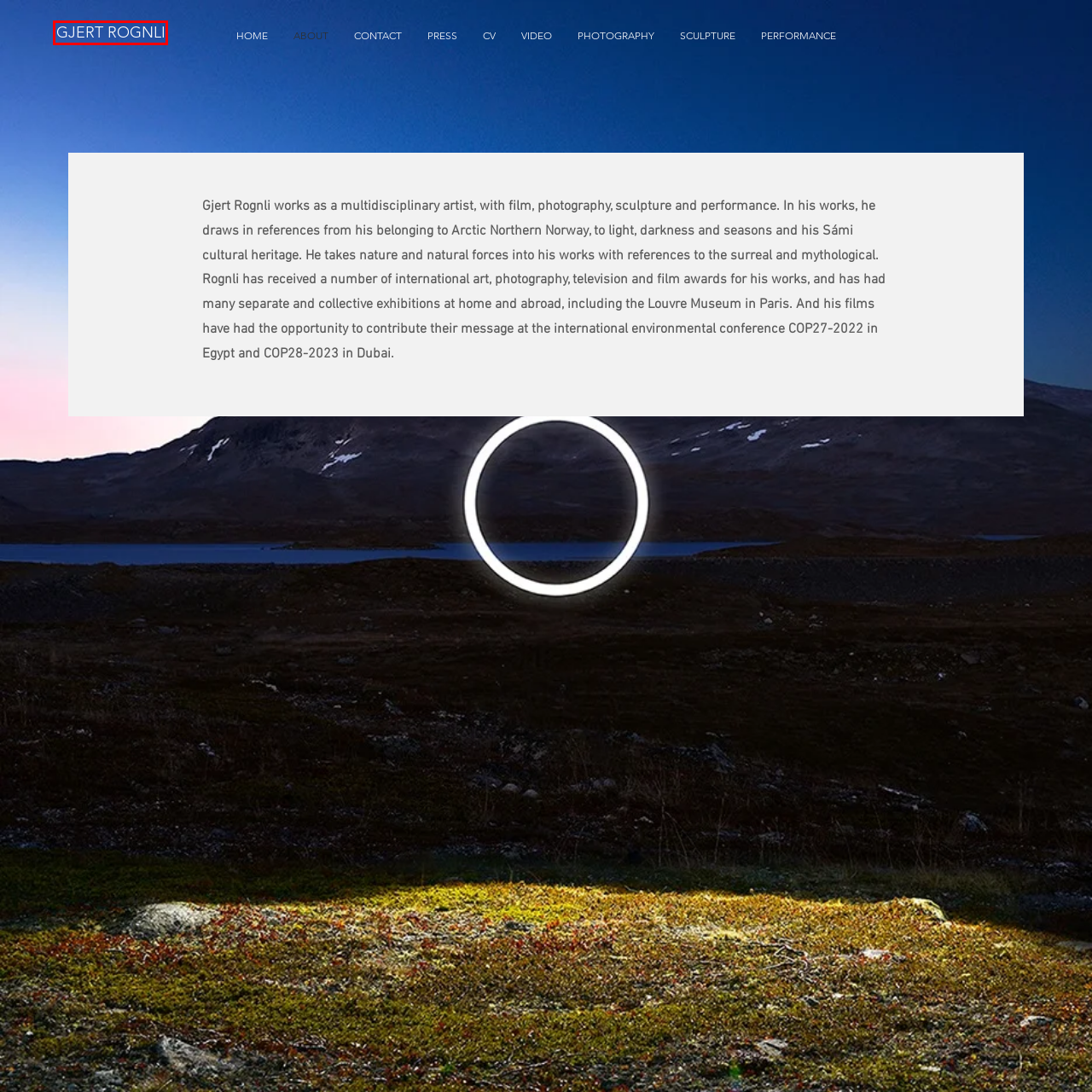Look at the screenshot of a webpage that includes a red bounding box around a UI element. Select the most appropriate webpage description that matches the page seen after clicking the highlighted element. Here are the candidates:
A. VIDEO | Minside
B. PRESS | Minside
C. Gjert Rognli | Contemporary art
D. CV | Minside
E. CONTACT | Minside
F. SCULPTURE | Minside
G. PERFORMANCE | Minside
H. PHOTOGRAPHY | Minside

C